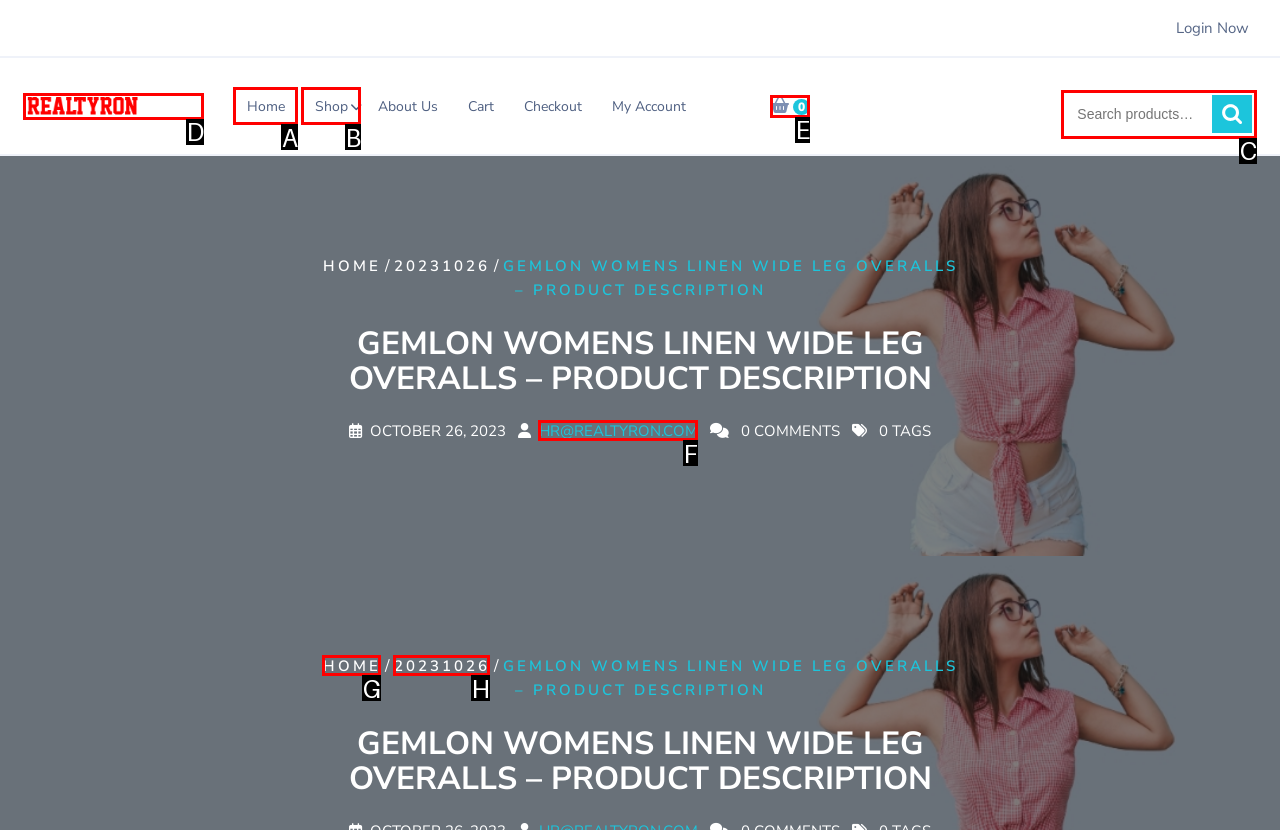To complete the task: Contact us via email, select the appropriate UI element to click. Respond with the letter of the correct option from the given choices.

F